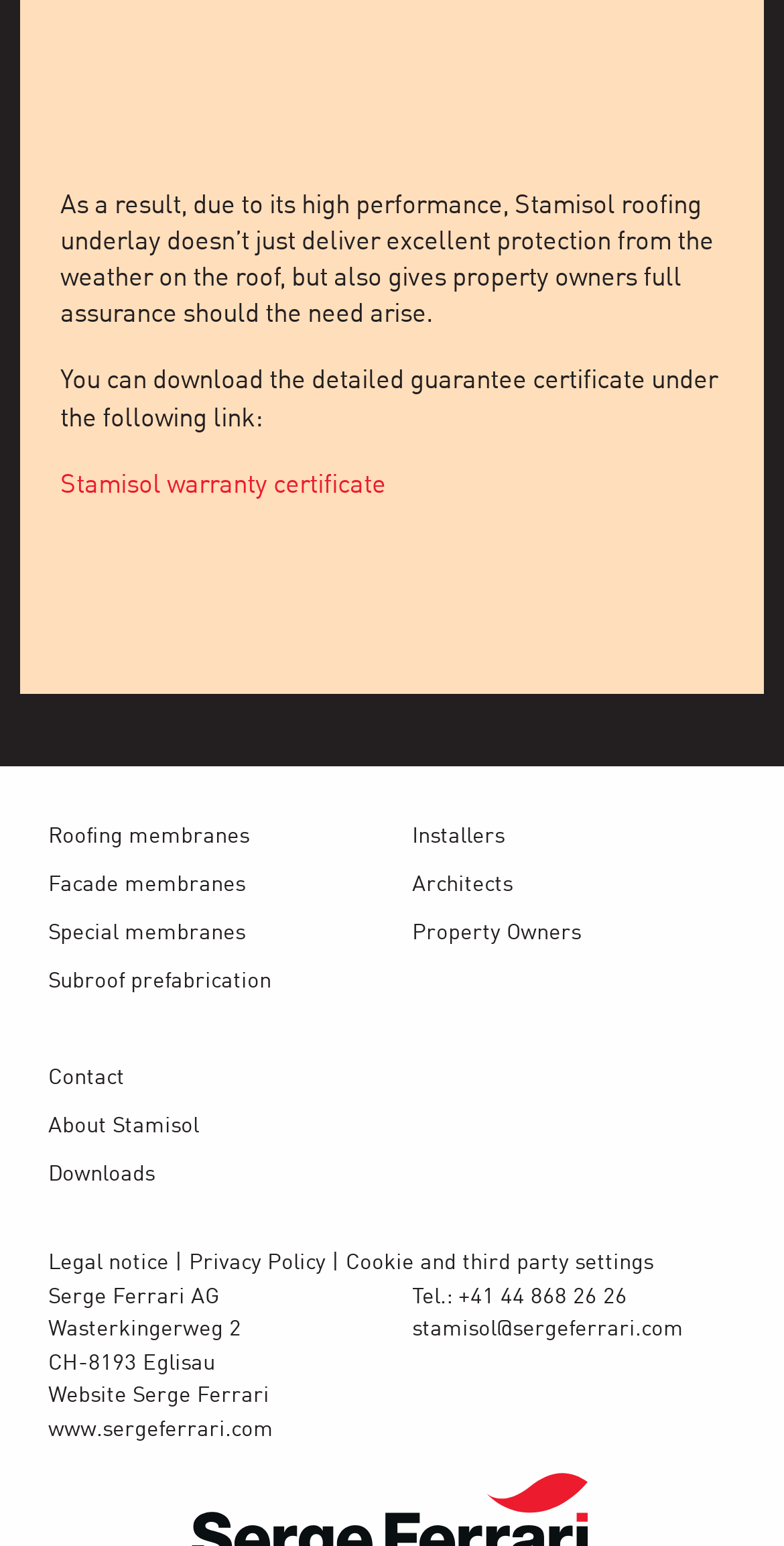Provide a single word or phrase to answer the given question: 
What is the main product of Stamisol?

Roofing underlay